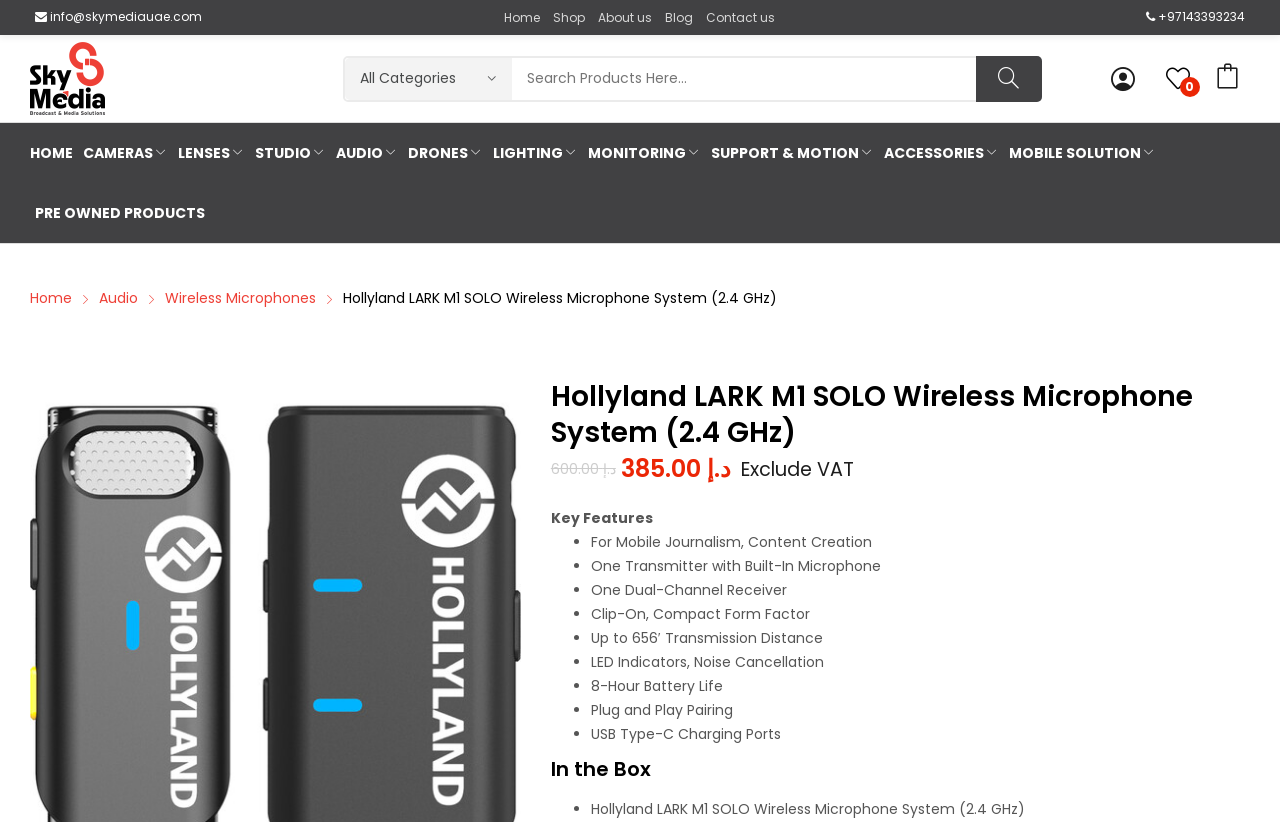Provide a short, one-word or phrase answer to the question below:
Is there a search function?

Yes